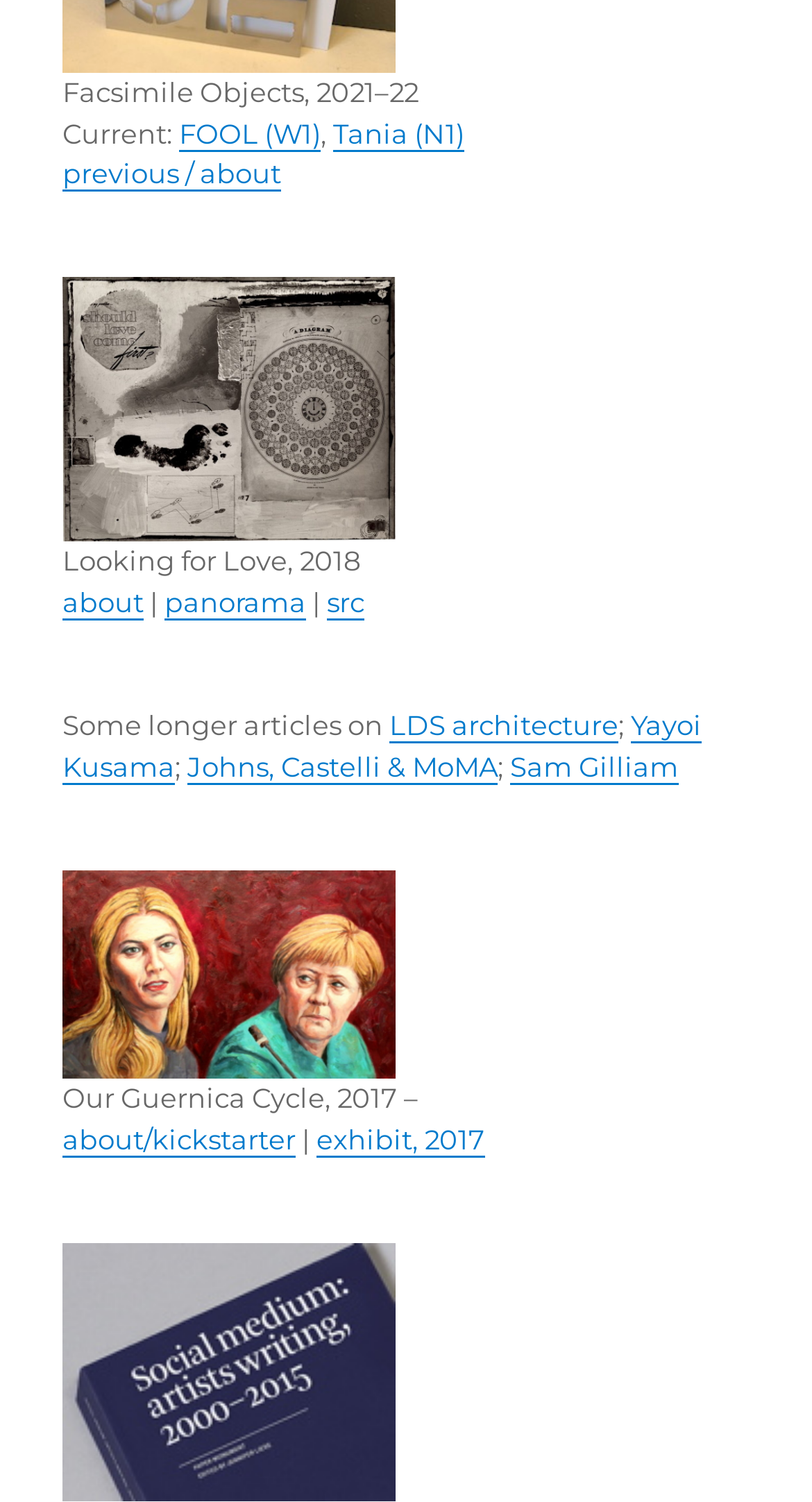What is the year of the artwork 'Looking for Love'?
Refer to the image and answer the question using a single word or phrase.

2018